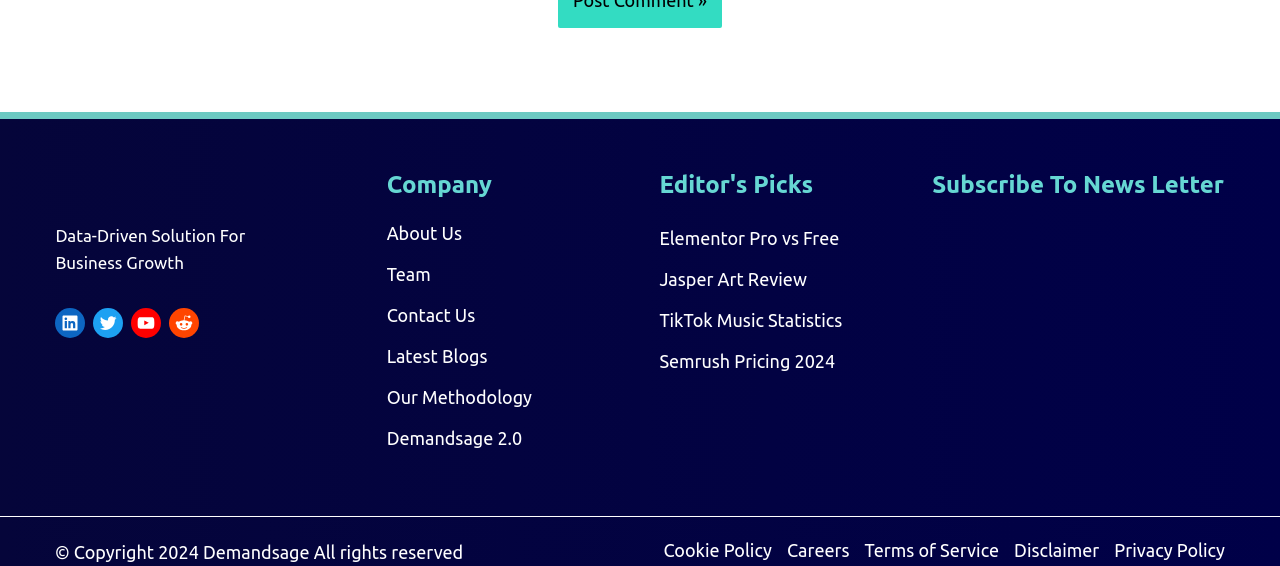What is the year of copyright mentioned at the bottom of the webpage?
Please respond to the question with a detailed and well-explained answer.

The copyright information is located at the bottom left corner of the webpage and states '© Copyright 2024 Demandsage All rights reserved'.